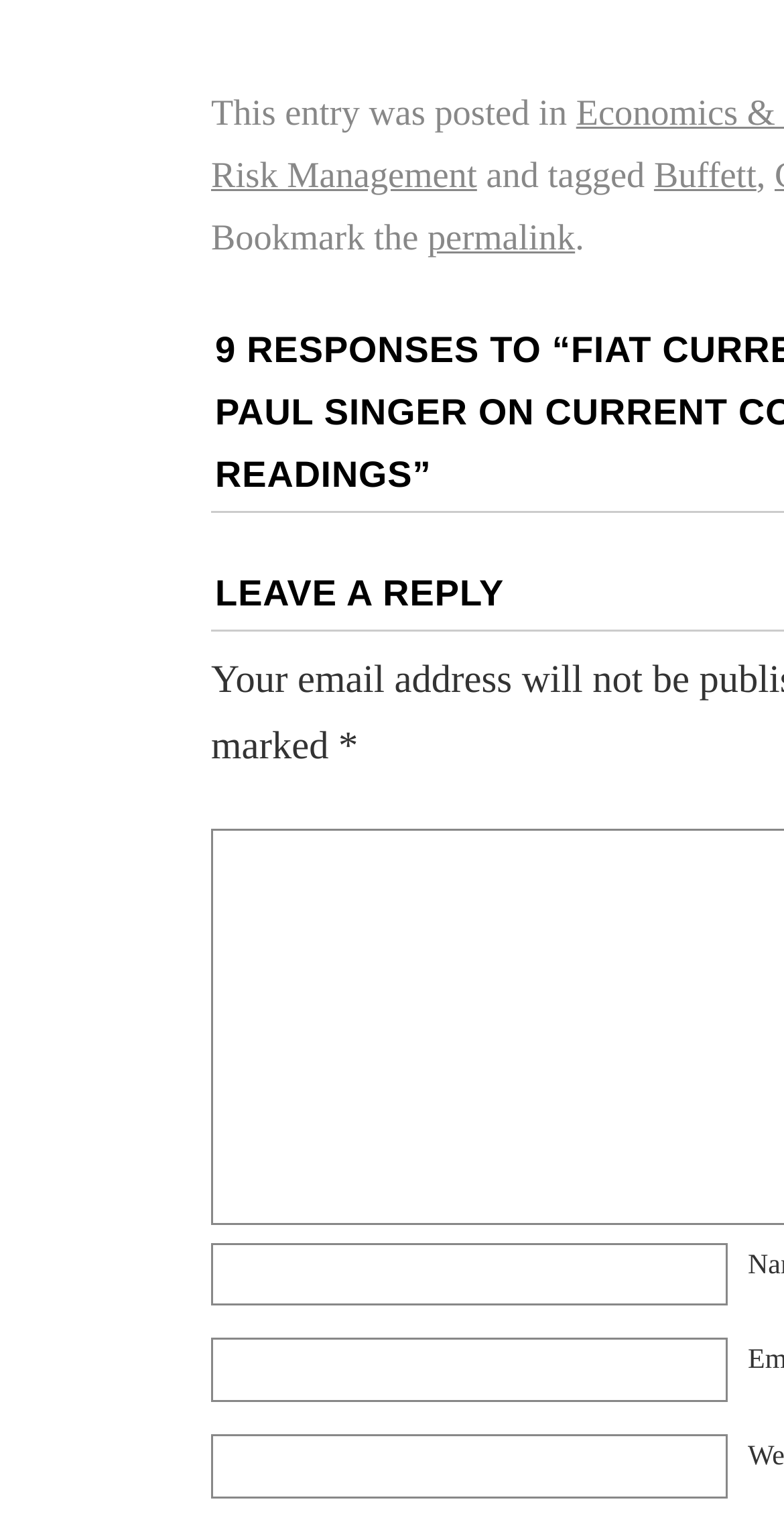Show the bounding box coordinates for the HTML element as described: "parent_node: Website name="url"".

[0.269, 0.944, 0.928, 0.987]